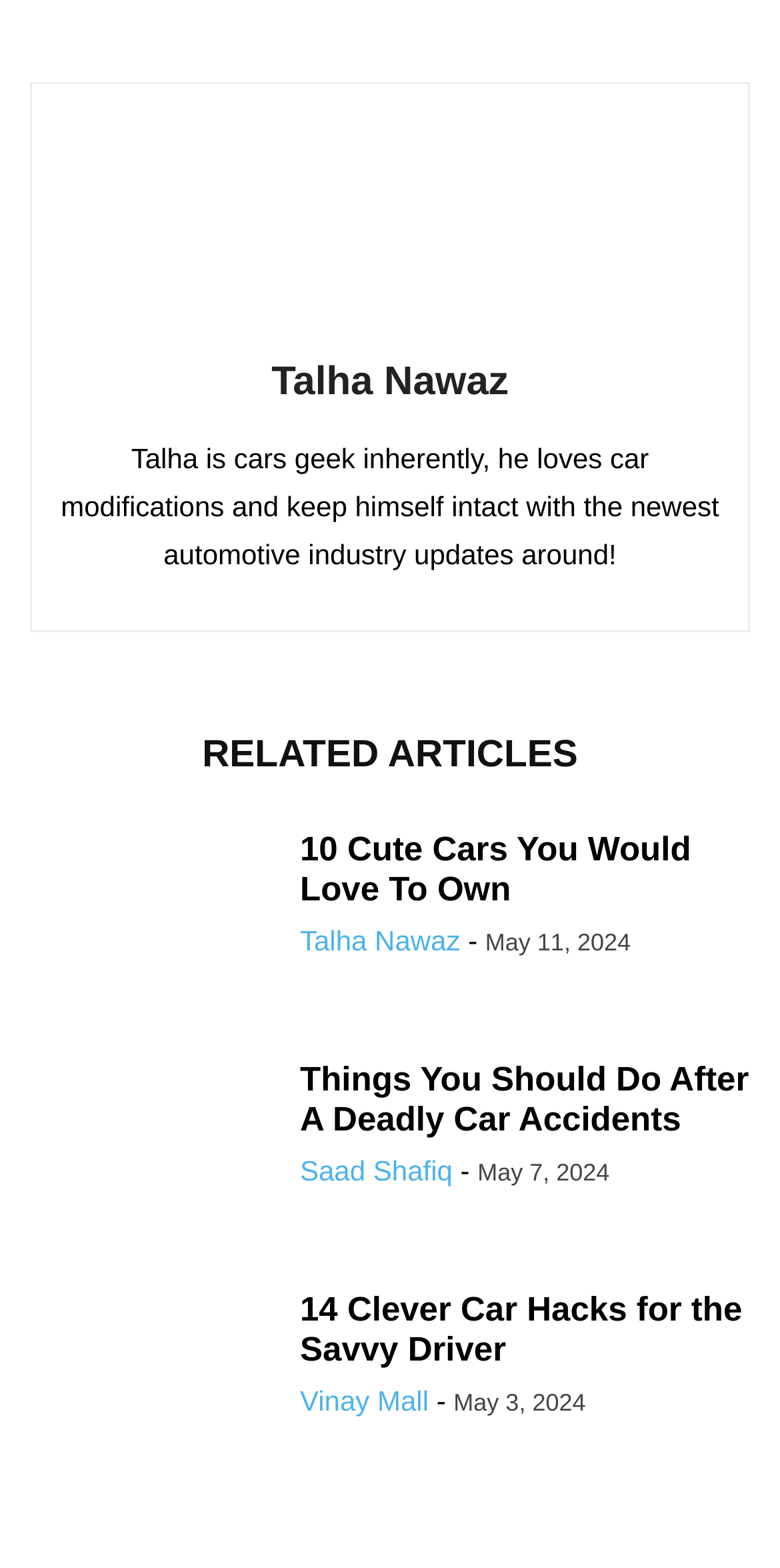Locate the bounding box coordinates of the segment that needs to be clicked to meet this instruction: "read article about cute cars".

[0.385, 0.53, 0.886, 0.58]